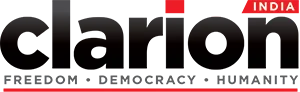Create a detailed narrative of what is happening in the image.

The image features the logo of "Clarion India," a media outlet that emphasizes themes of freedom, democracy, and humanity. The logo prominently displays the word "Clarion" in bold, stylized typography, with the word "India" in a smaller font to the right. Beneath "Clarion," the words "FREEDOM," "DEMOCRACY," and "HUMANITY" are presented in a sleek, capitalized format, reinforcing the publication's commitment to these core values. The logo's design conveys a sense of modernity and professionalism, making it visually striking and representative of the outlet's mission in contemporary journalism.